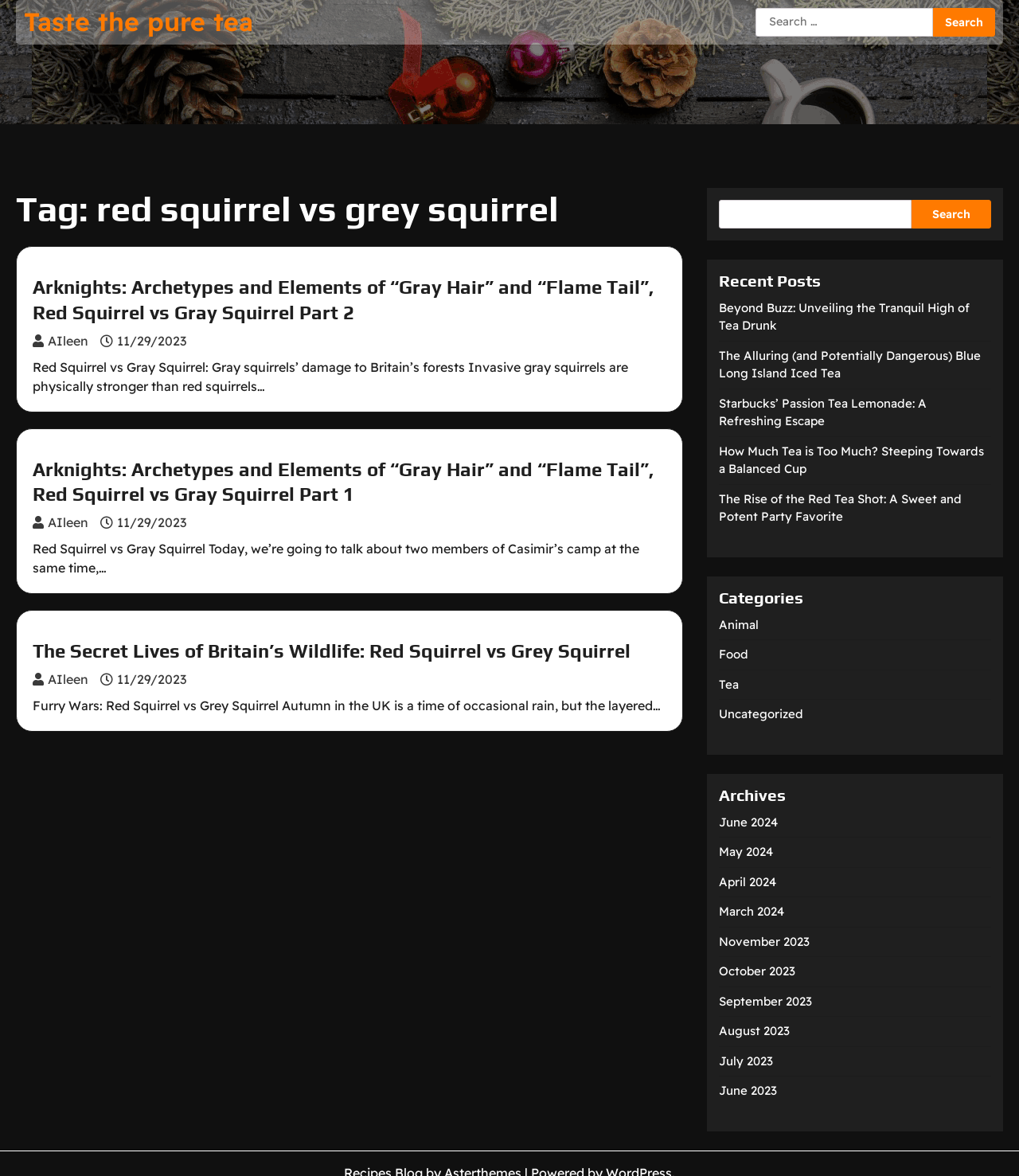Using the provided element description: "July 2023", determine the bounding box coordinates of the corresponding UI element in the screenshot.

[0.705, 0.896, 0.759, 0.908]